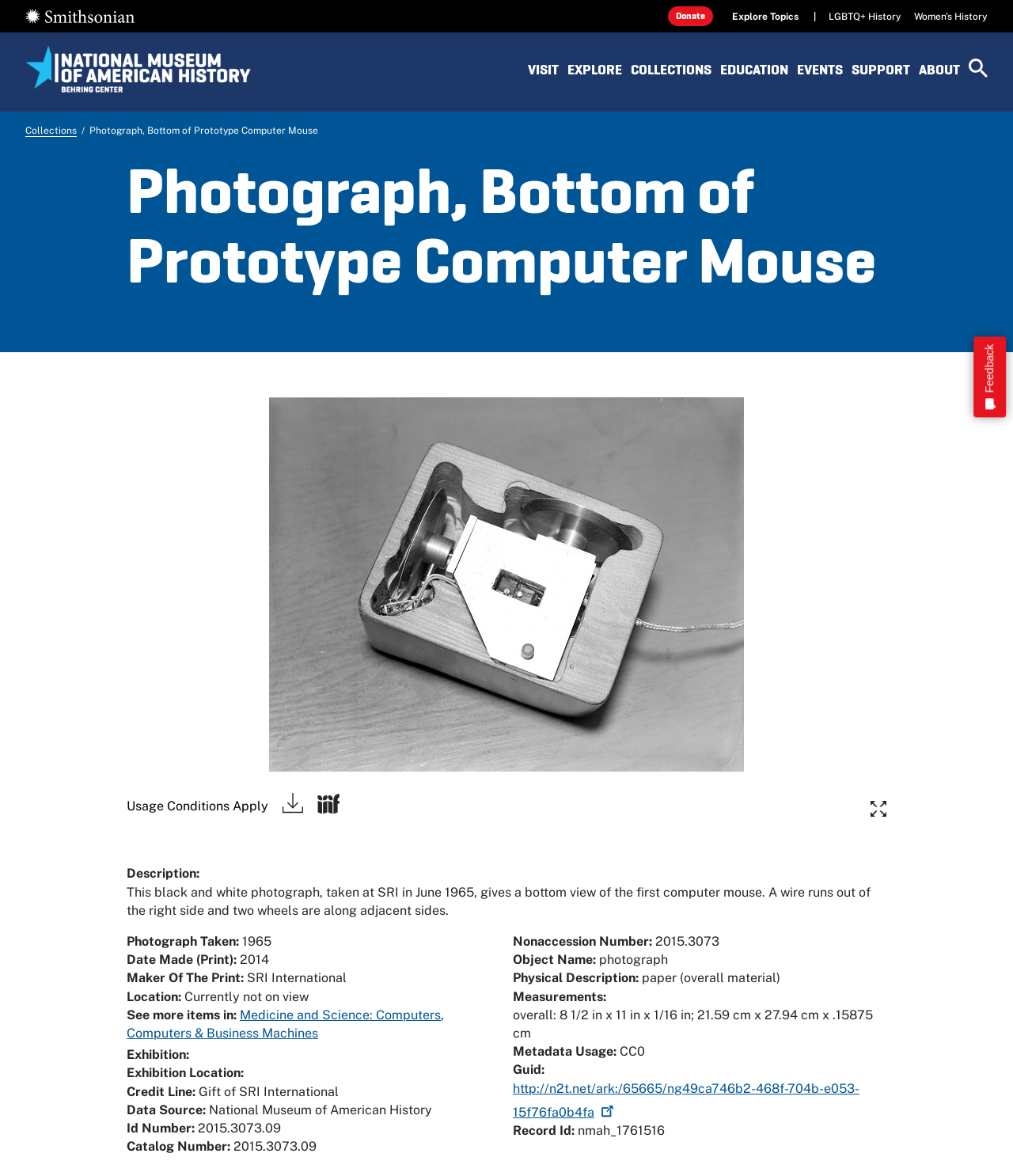Explain the webpage in detail.

This webpage is about the National Museum of American History, with a focus on a specific artifact, the first computer mouse. At the top of the page, there are several links to navigate to different sections of the website, including "Skip to main content", "Smithsonian", "Donate", and "Explore Topics". Below these links, there is a horizontal menu with options like "VISIT", "EXPLORE", "COLLECTIONS", and "EDUCATION".

The main content of the page is dedicated to the computer mouse artifact. There is a large image of the mouse, with a button to open an image viewer. Below the image, there is a brief description of the artifact, stating that it is a black and white photograph taken at SRI in June 1965, showing the bottom view of the first computer mouse. The description also mentions that a wire runs out of the right side and two wheels are along adjacent sides.

To the right of the image, there are several buttons and links, including "Original Mouse (Bottom View) Taken at SRI in June 1965", "Usage Conditions Apply", "Click to view download files", and "Click to view IIIF info". Below these buttons, there is a section with detailed information about the artifact, including the date it was made, the maker, location, and exhibition information.

Further down the page, there are additional sections with metadata about the artifact, including its catalog number, object name, physical description, measurements, and metadata usage. There is also a link to the artifact's GUID and record ID.

At the bottom right of the page, there is a button to provide feedback, which opens a dialog box.